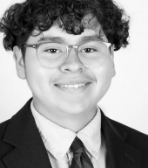Based on the image, please elaborate on the answer to the following question:
What is the thesis about?

The thesis, titled 'INDUSTRIALIZATION'S PATH OF DESTRUCTION', explores the societal changes brought about by the Industrial Revolution, discussing both the benefits and challenges of technological advancements on government, family, and individual well-being.